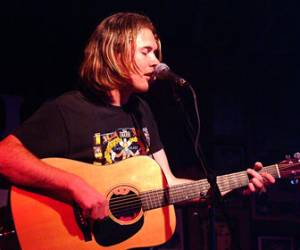What is the color of the musician's t-shirt?
We need a detailed and meticulous answer to the question.

The caption describes the musician as dressed in a casual black t-shirt featuring a colorful design, indicating that the primary color of the t-shirt is black.